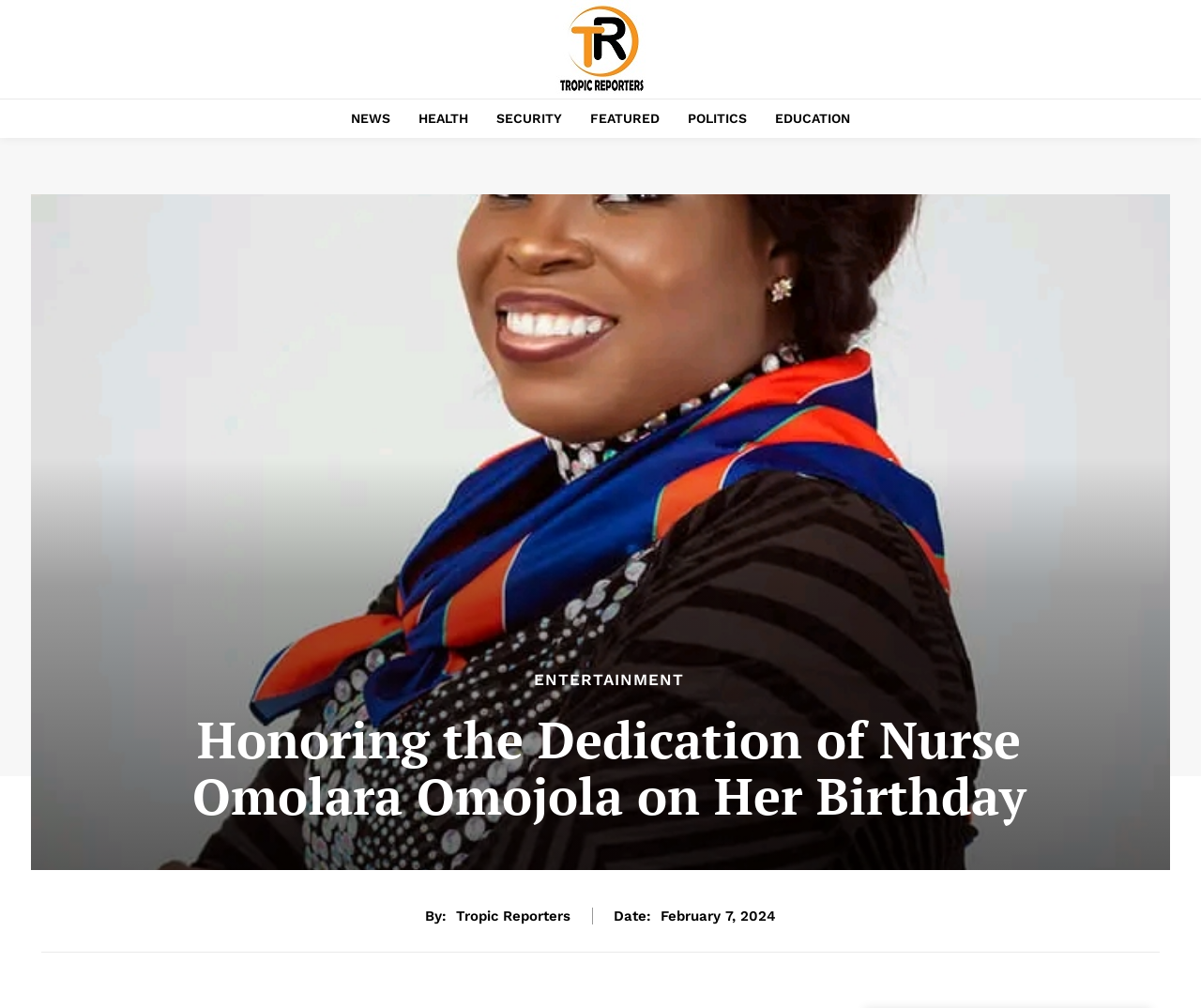Please determine the bounding box coordinates for the element that should be clicked to follow these instructions: "Go to Diehard GameFAN".

None